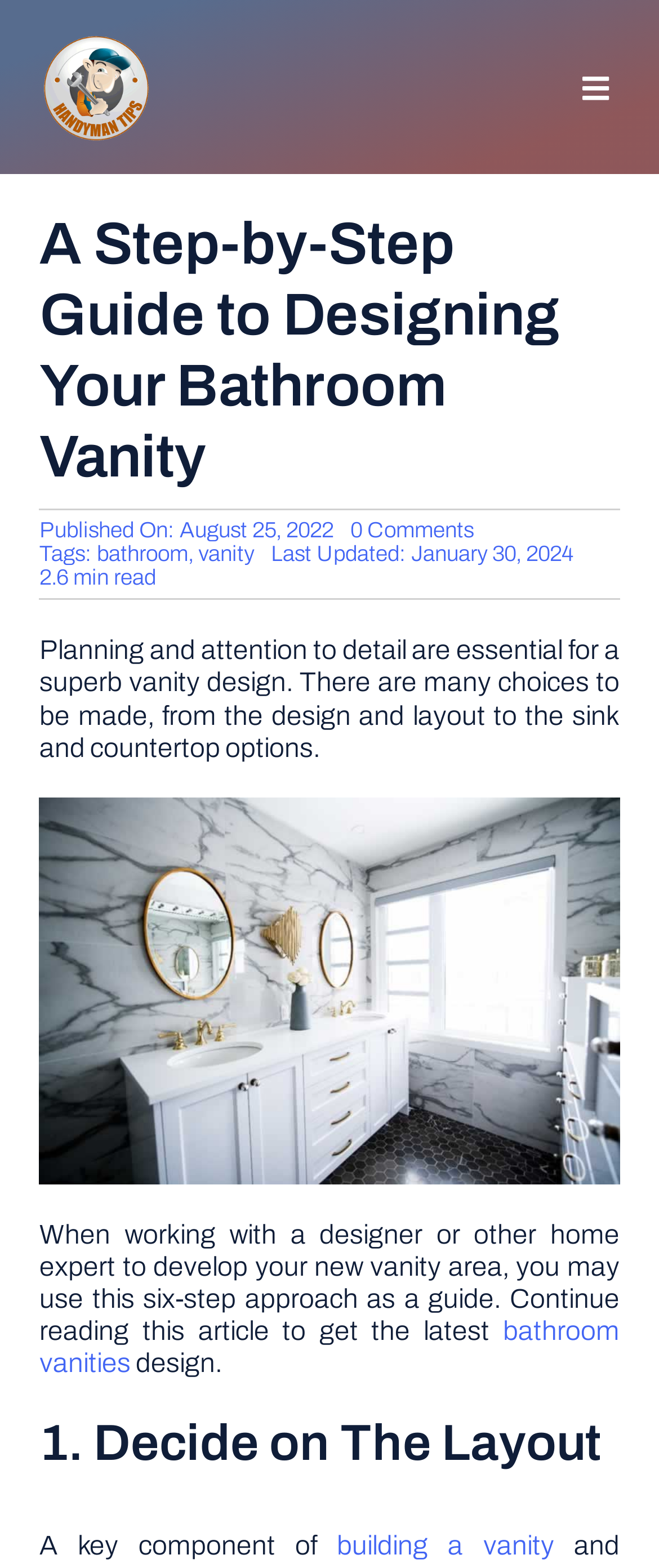What is the topic of the article?
Answer with a single word or phrase by referring to the visual content.

Bathroom vanity design